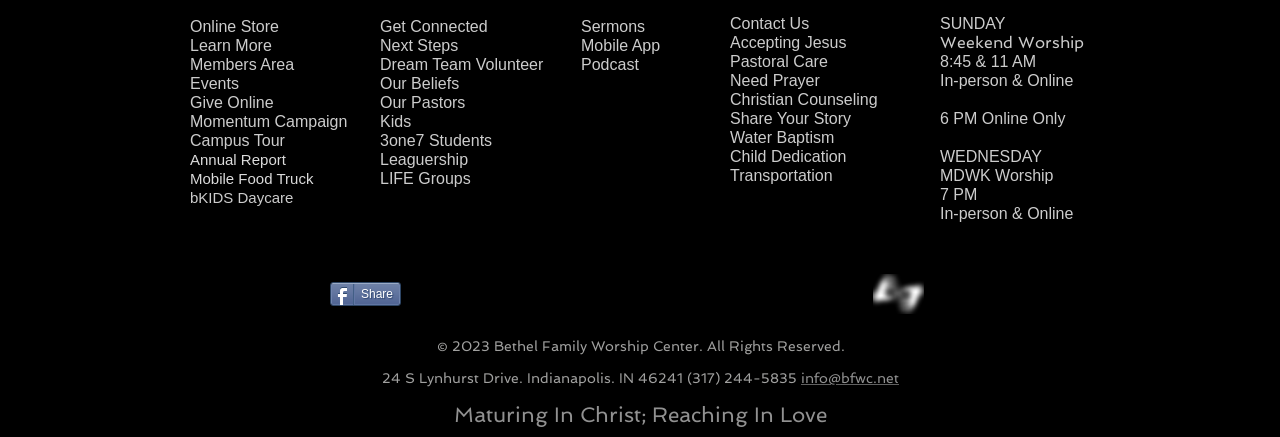What are the worship times on Sundays?
Please answer the question with a single word or phrase, referencing the image.

8:45 & 11 AM, 6 PM